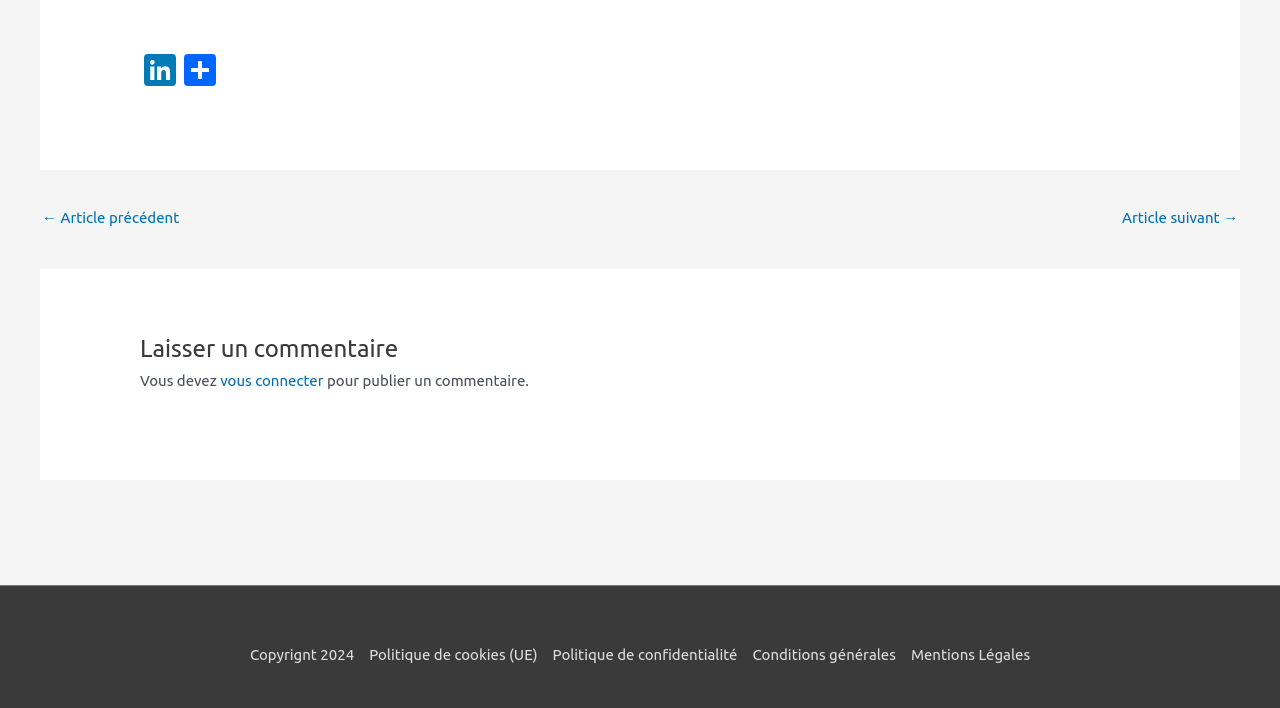Respond to the question below with a concise word or phrase:
What is the copyright year of the webpage?

2024